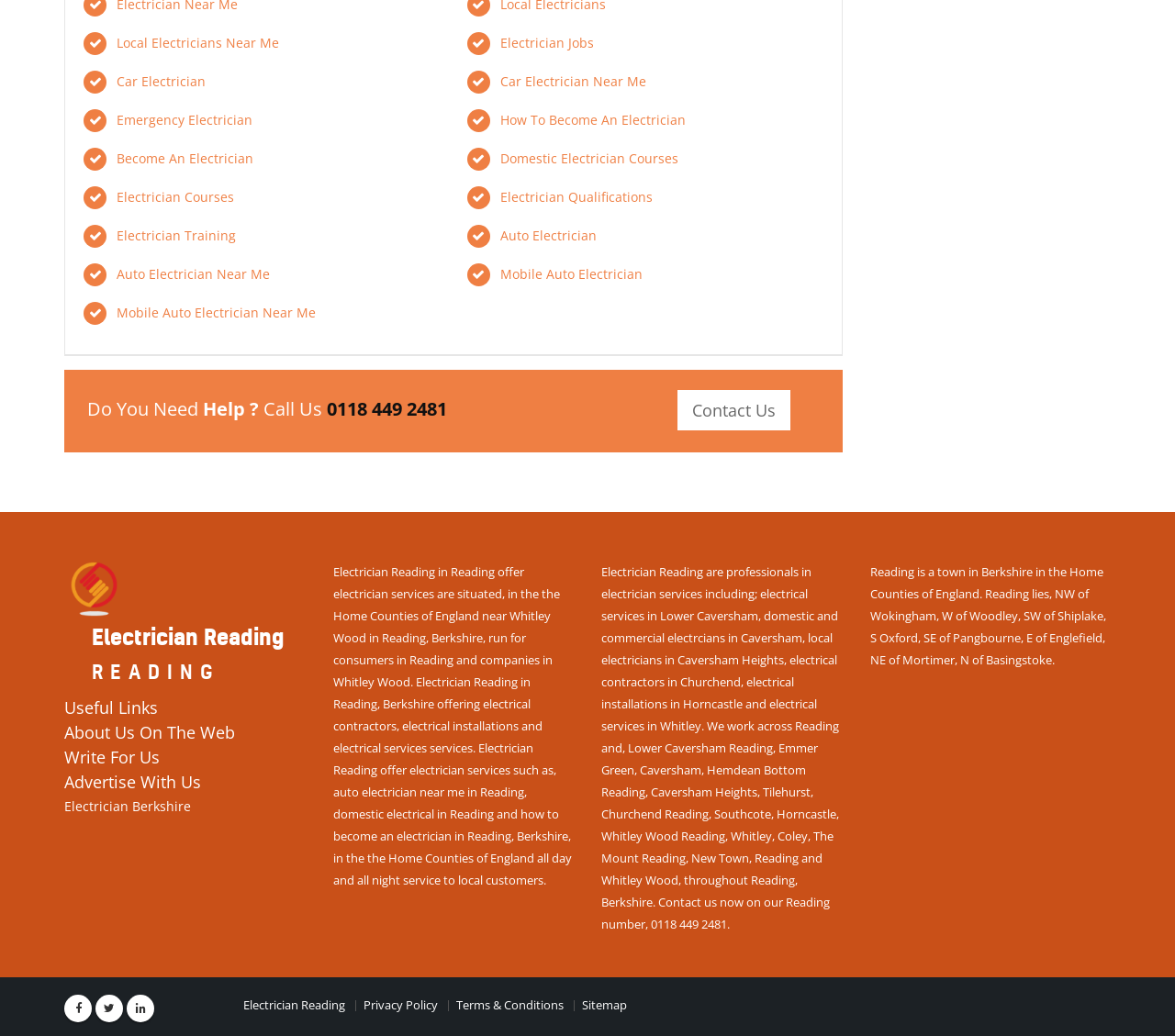Look at the image and answer the question in detail:
What is the name of the town where Electrician Reading is located?

I found this information by reading the StaticText 'Reading is a town in Berkshire in the Home Counties of England.' which mentions that Reading is a town.